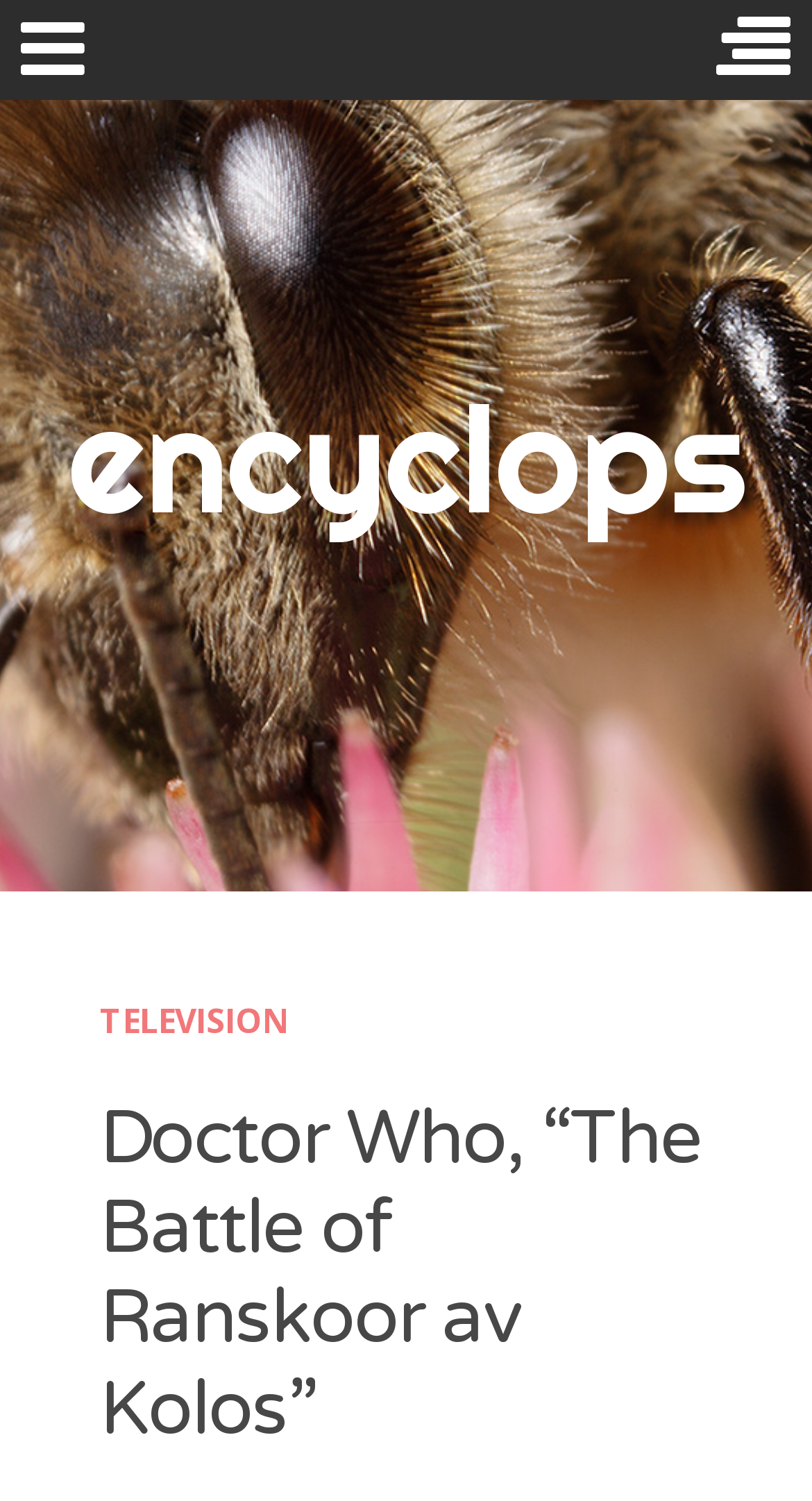Identify and provide the bounding box coordinates of the UI element described: "parent_node: Search for:". The coordinates should be formatted as [left, top, right, bottom], with each number being a float between 0 and 1.

[0.821, 0.044, 0.918, 0.107]